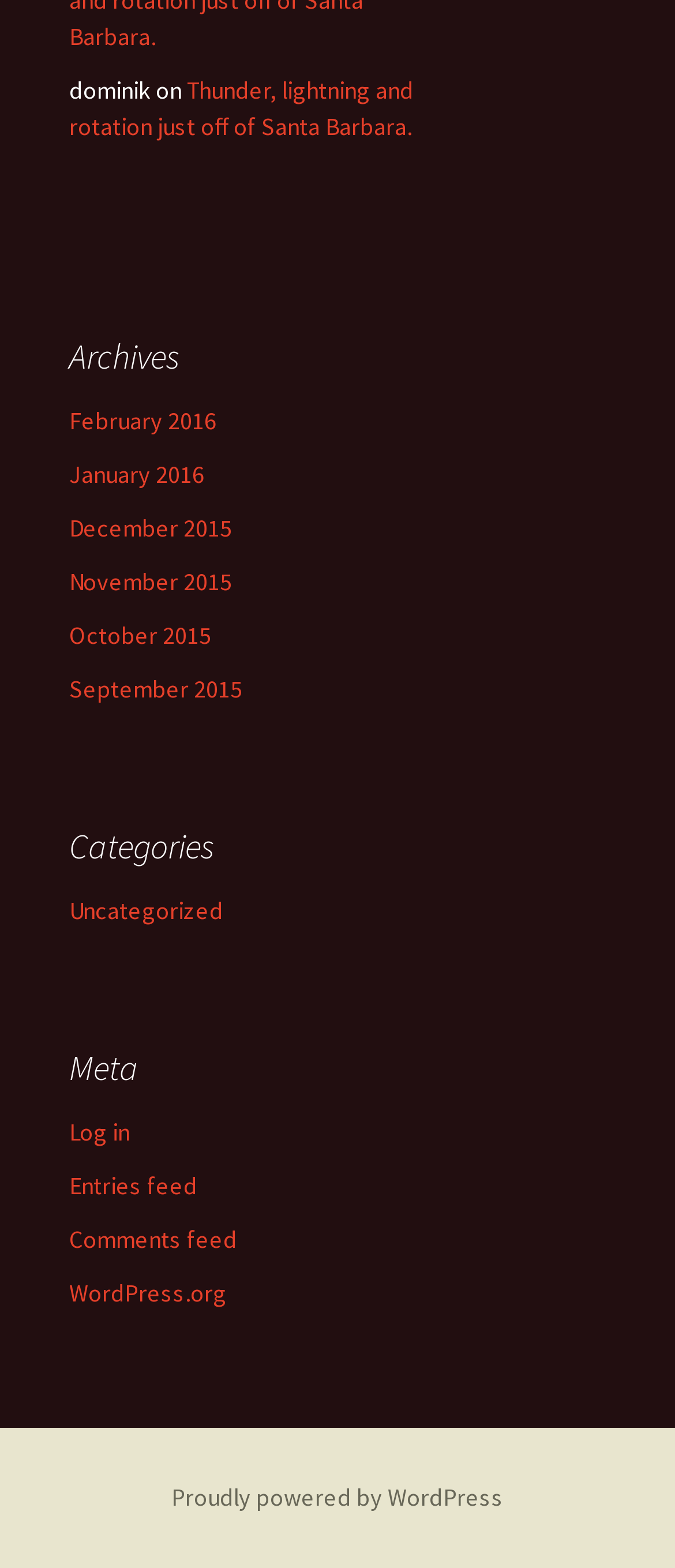Using the element description: "February 2016", determine the bounding box coordinates. The coordinates should be in the format [left, top, right, bottom], with values between 0 and 1.

[0.103, 0.258, 0.321, 0.278]